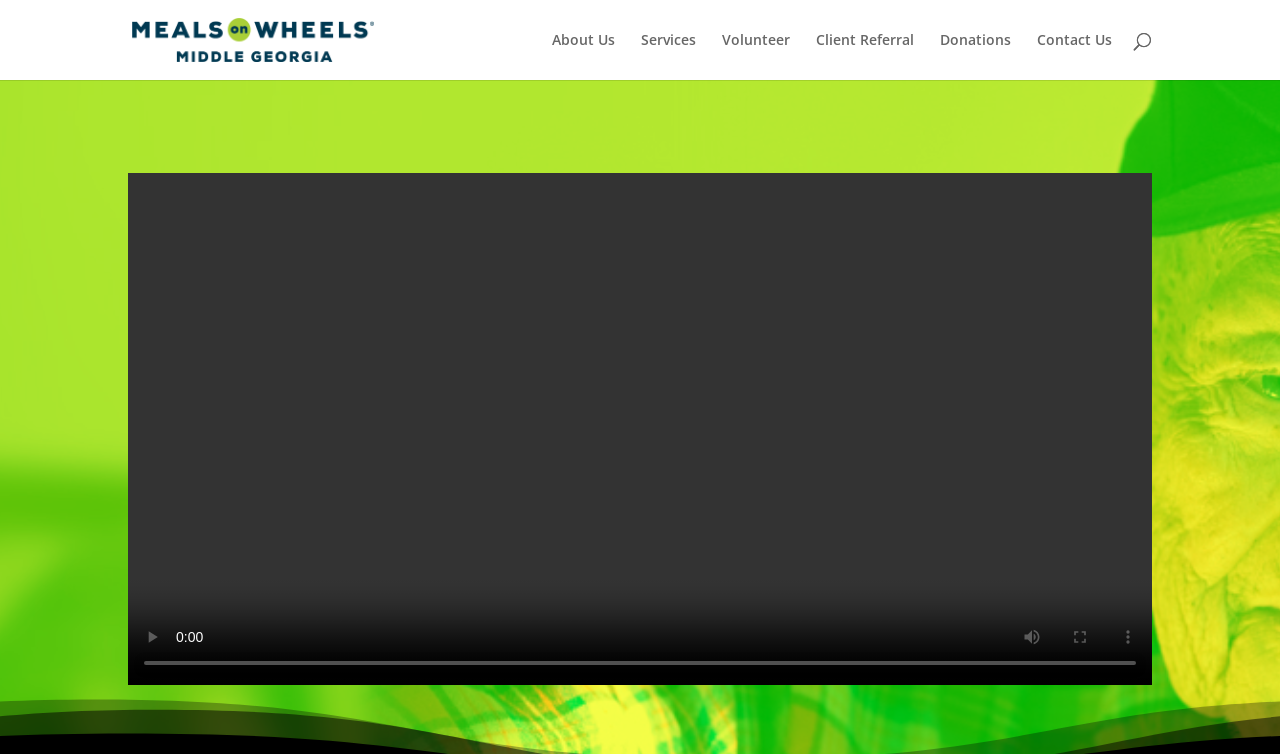Create a detailed summary of all the visual and textual information on the webpage.

The webpage is about Meals on Wheels of Middle Georgia, a nonprofit service agency. At the top left, there is a logo image and a link with the same name, "Meals on Wheels of Middle Georgia". Below the logo, there is a navigation menu with six links: "About Us", "Services", "Volunteer", "Client Referral", "Donations", and "Contact Us", which are aligned horizontally and evenly spaced.

On the top right, there is a search bar that spans almost the entire width of the page. Below the search bar, there are four buttons: "play", "mute", "enter full screen", and "show more media controls", which are aligned horizontally and disabled. Next to these buttons, there is a horizontal slider for video time scrubbing, which is also disabled.

The webpage appears to have a video player, but it is not clear what the video content is about. The meta description mentions that Meals on Wheels provides nutritious meals and other services to help older and disabled individuals maintain a dignified life, but this information is not explicitly presented on the webpage.